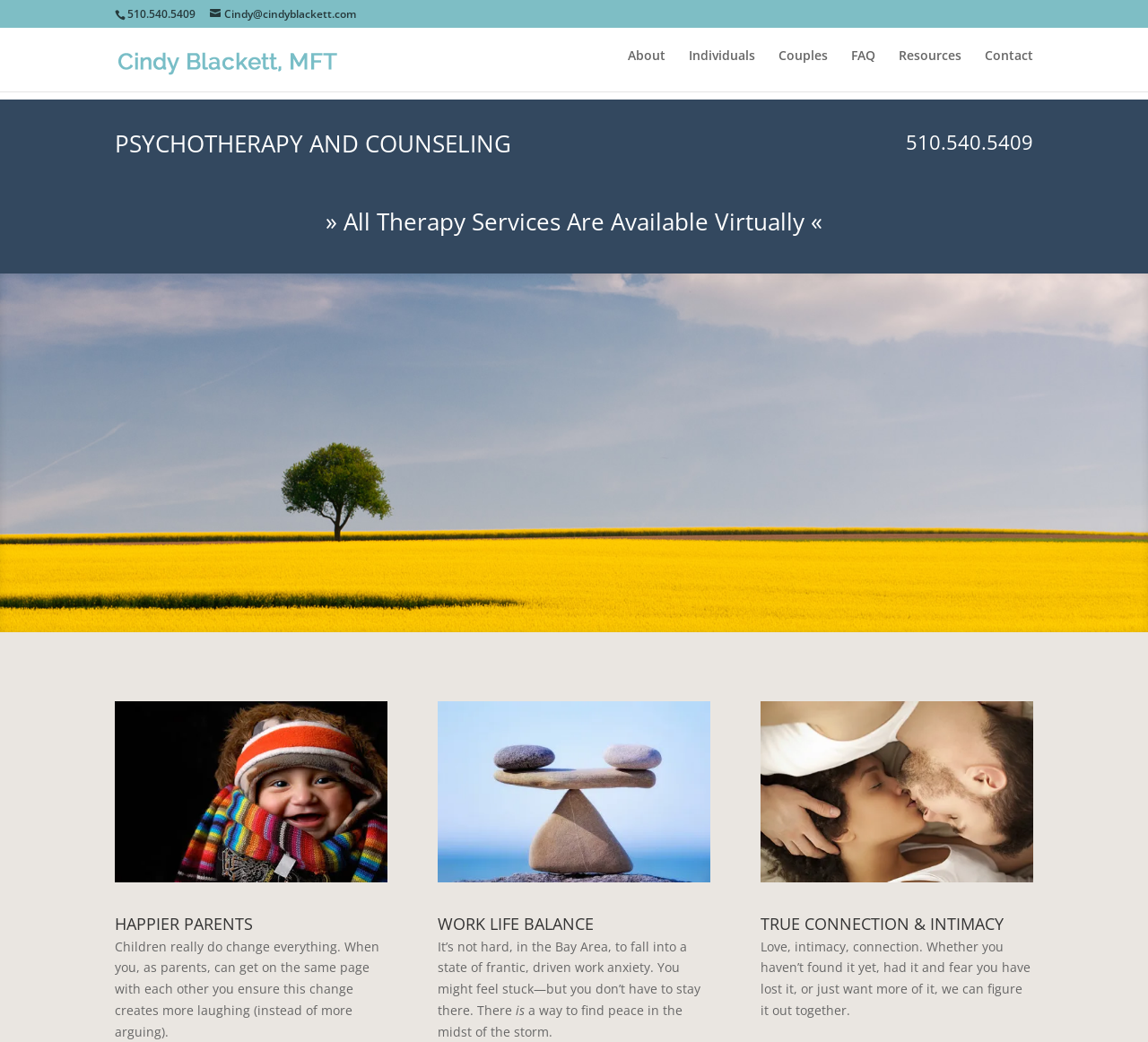Please identify the bounding box coordinates of the element I should click to complete this instruction: 'Search for therapy services'. The coordinates should be given as four float numbers between 0 and 1, like this: [left, top, right, bottom].

[0.157, 0.026, 0.877, 0.028]